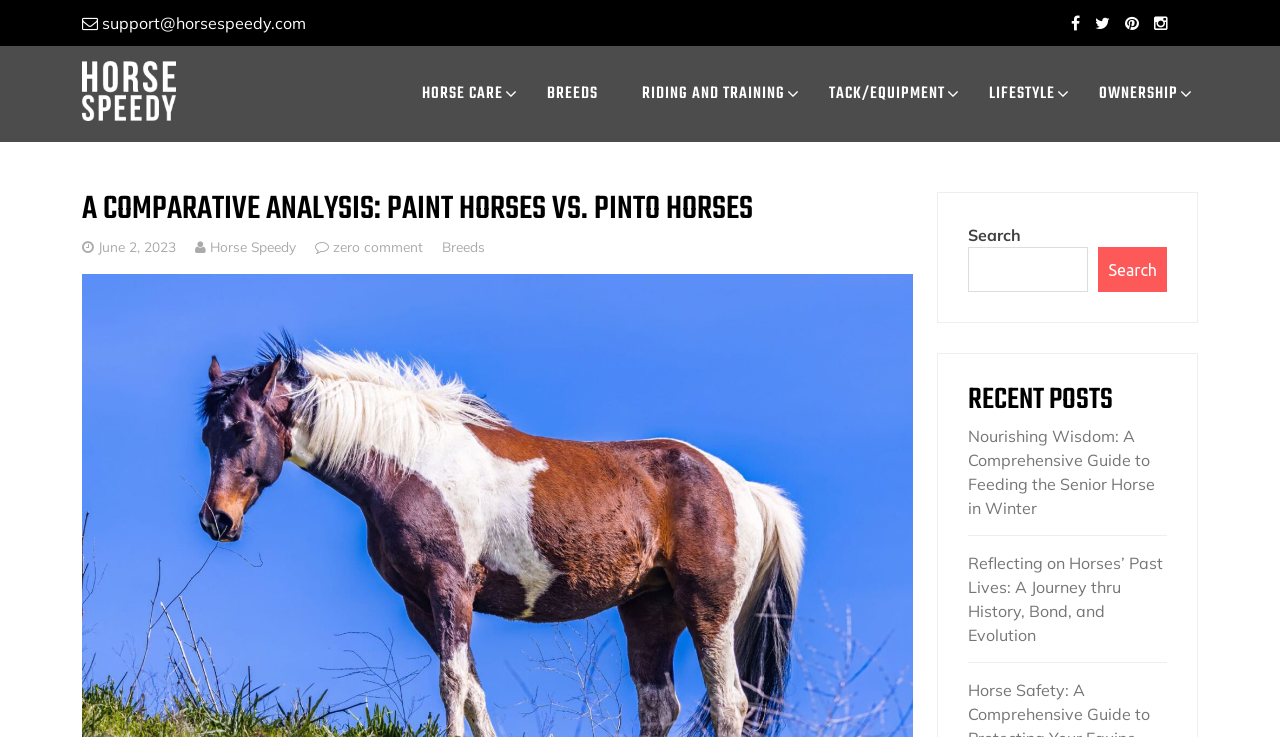Use a single word or phrase to answer the question: What are the main categories on this website?

Horse Care, Breeds, Riding and Training, etc.